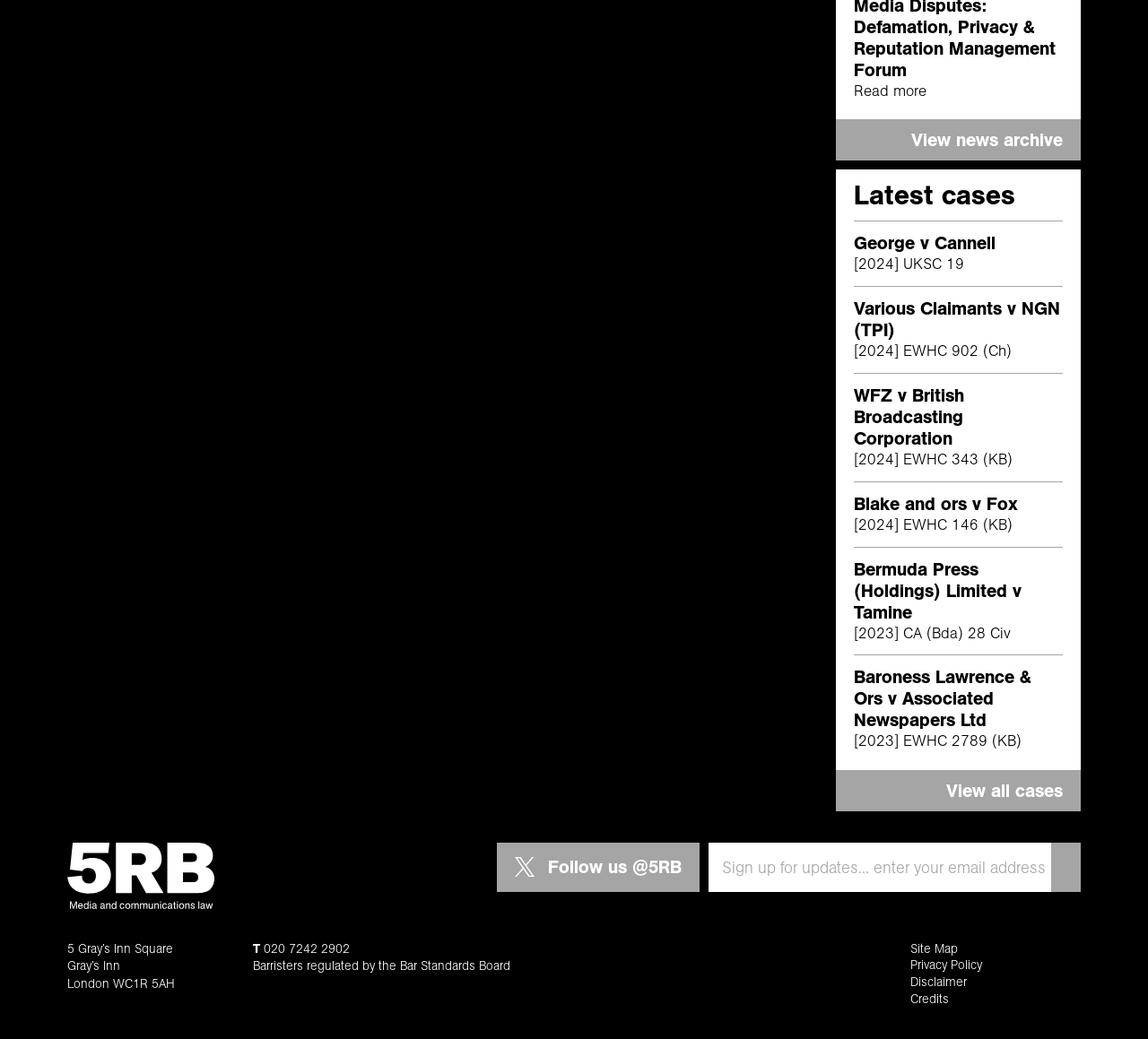Locate the bounding box coordinates of the clickable part needed for the task: "View news archive".

[0.728, 0.115, 0.941, 0.155]